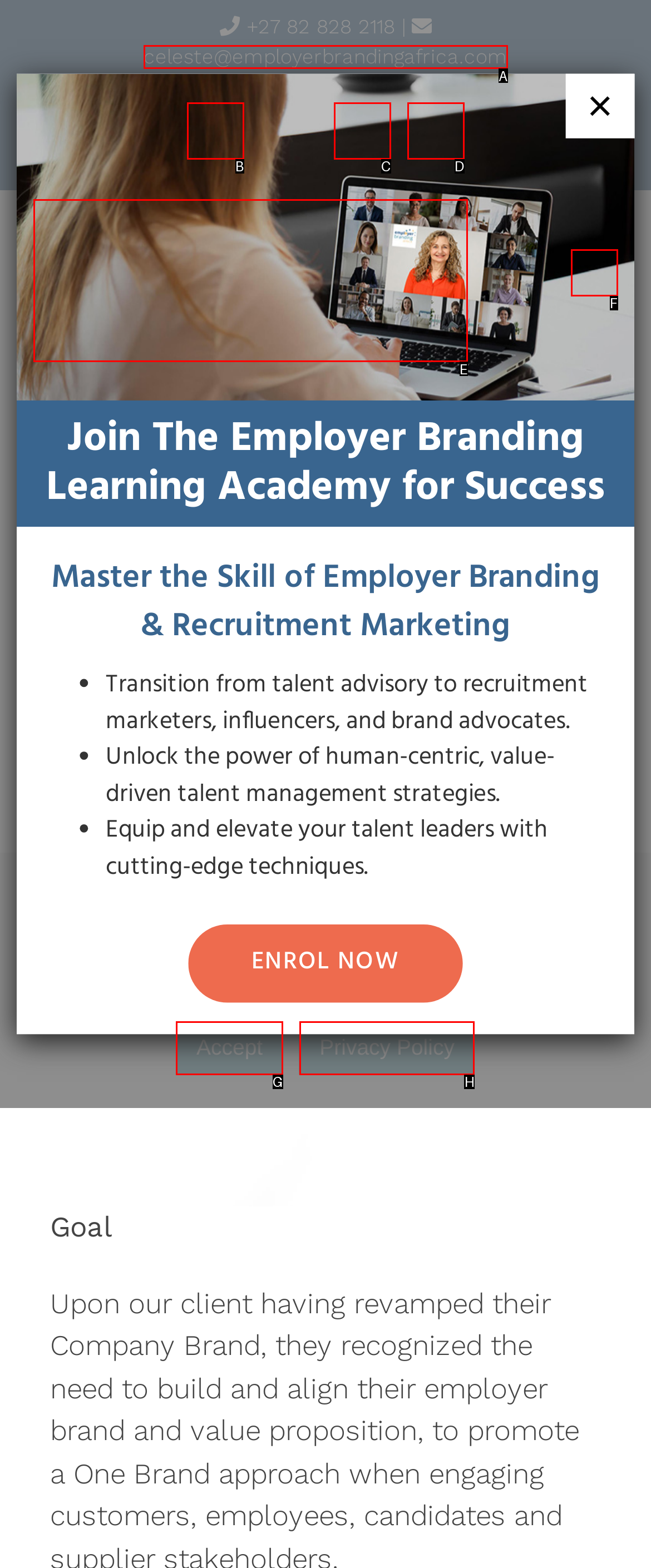Choose the option that matches the following description: aria-label="Toggle mobile menu"
Reply with the letter of the selected option directly.

F